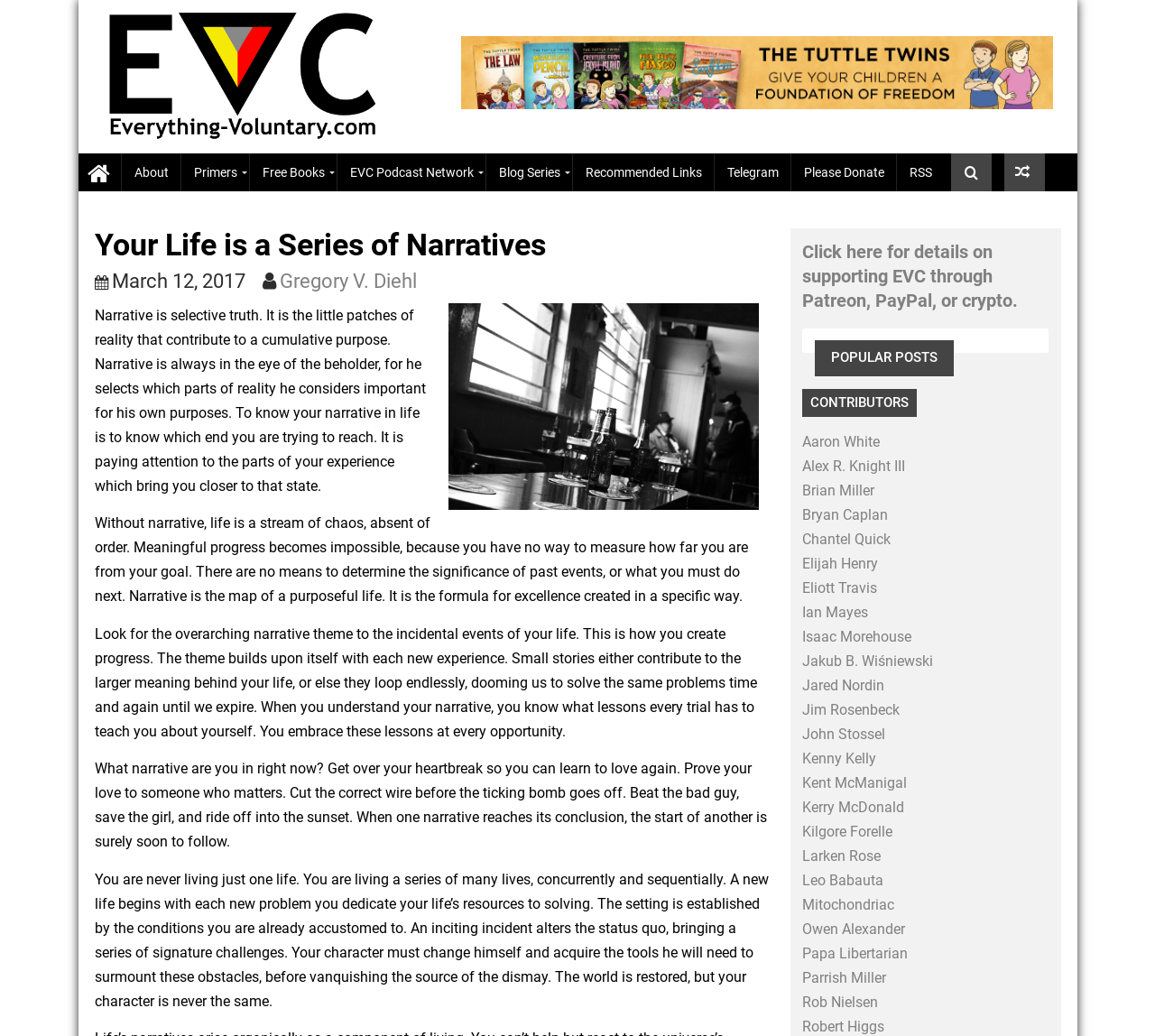Locate the coordinates of the bounding box for the clickable region that fulfills this instruction: "Check the Telegram link".

[0.688, 0.165, 0.761, 0.206]